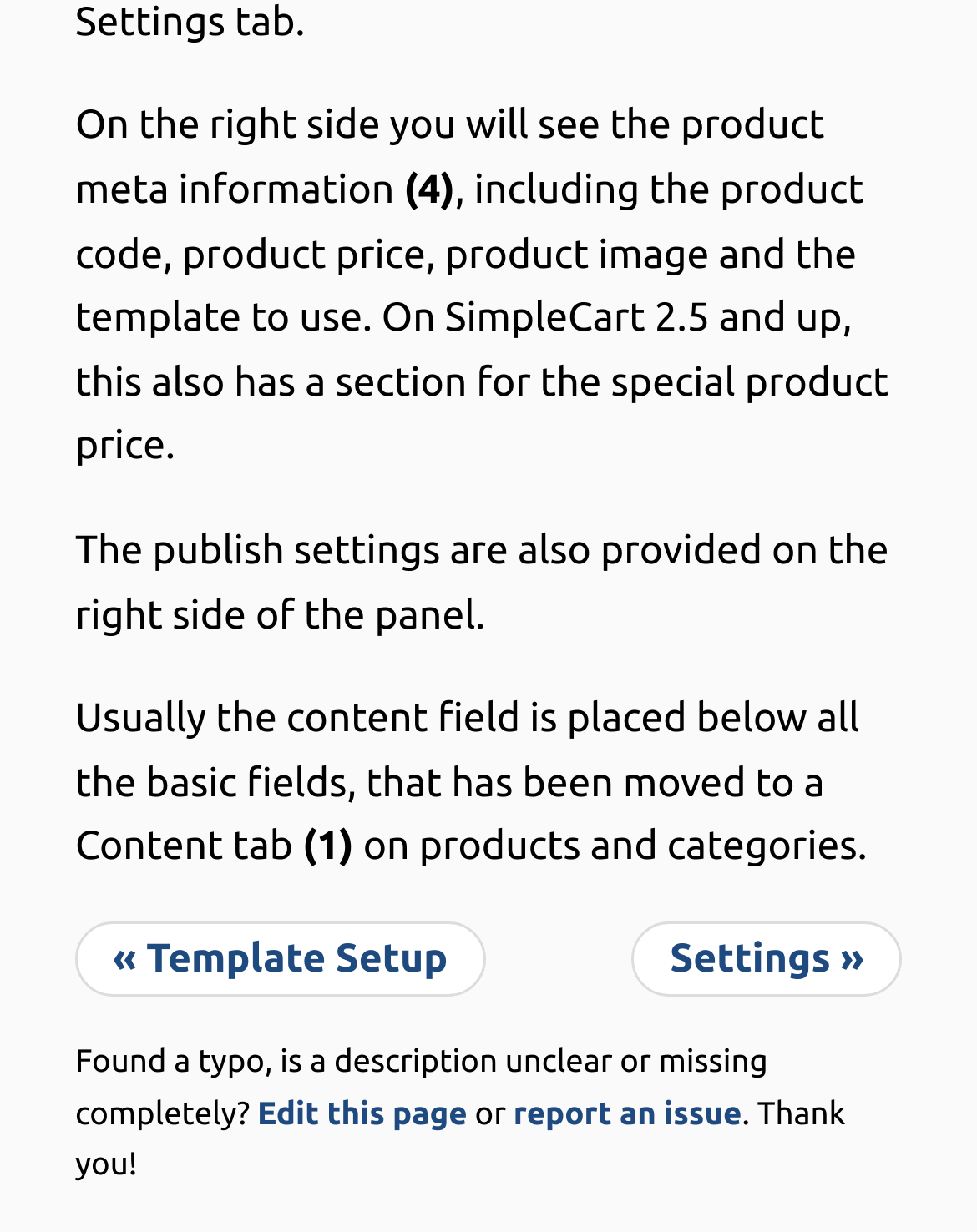Please give a succinct answer using a single word or phrase:
What is located on the right side of the panel?

Product meta information